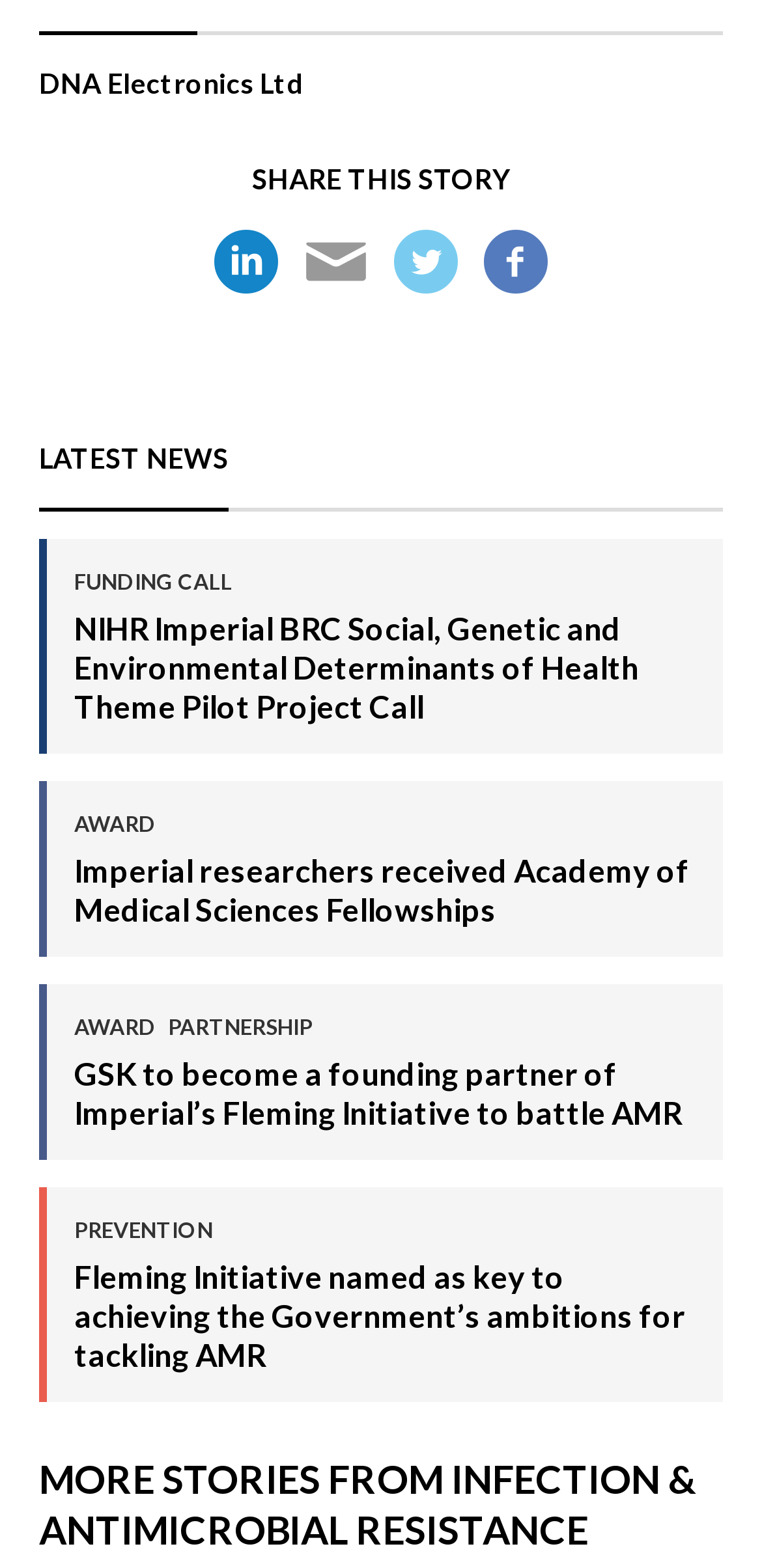What is the theme of the NIHR Imperial BRC pilot project?
Analyze the image and provide a thorough answer to the question.

The theme of the NIHR Imperial BRC pilot project is found in the heading element, which is 'FUNDING CALL NIHR Imperial BRC Social, Genetic and Environmental Determinants of Health Theme Pilot Project Call'.